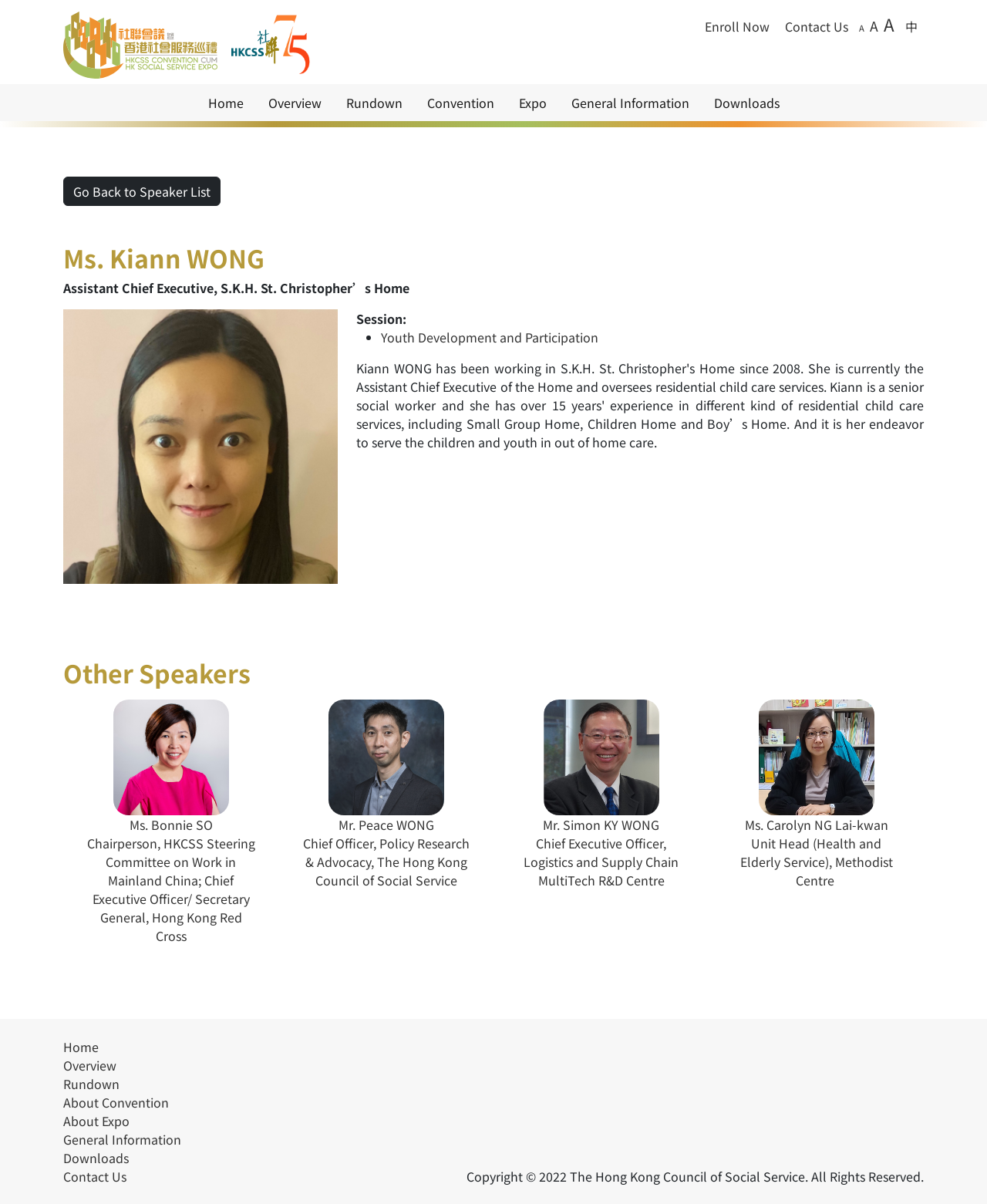What is the copyright year of the webpage?
Carefully analyze the image and provide a thorough answer to the question.

I found the copyright information at the bottom of the webpage, which states 'Copyright © 2022 The Hong Kong Council of Social Service. All Rights Reserved'.